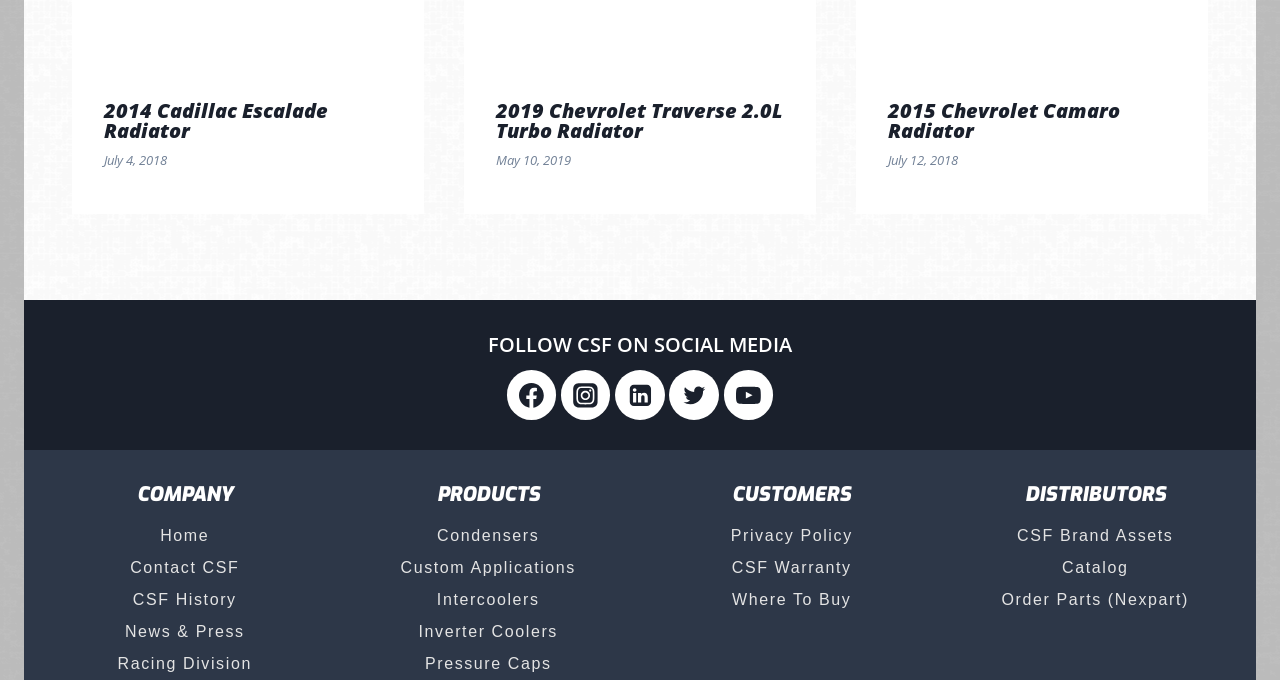Find the bounding box coordinates of the area that needs to be clicked in order to achieve the following instruction: "Read CSF Warranty information". The coordinates should be specified as four float numbers between 0 and 1, i.e., [left, top, right, bottom].

[0.512, 0.812, 0.725, 0.859]